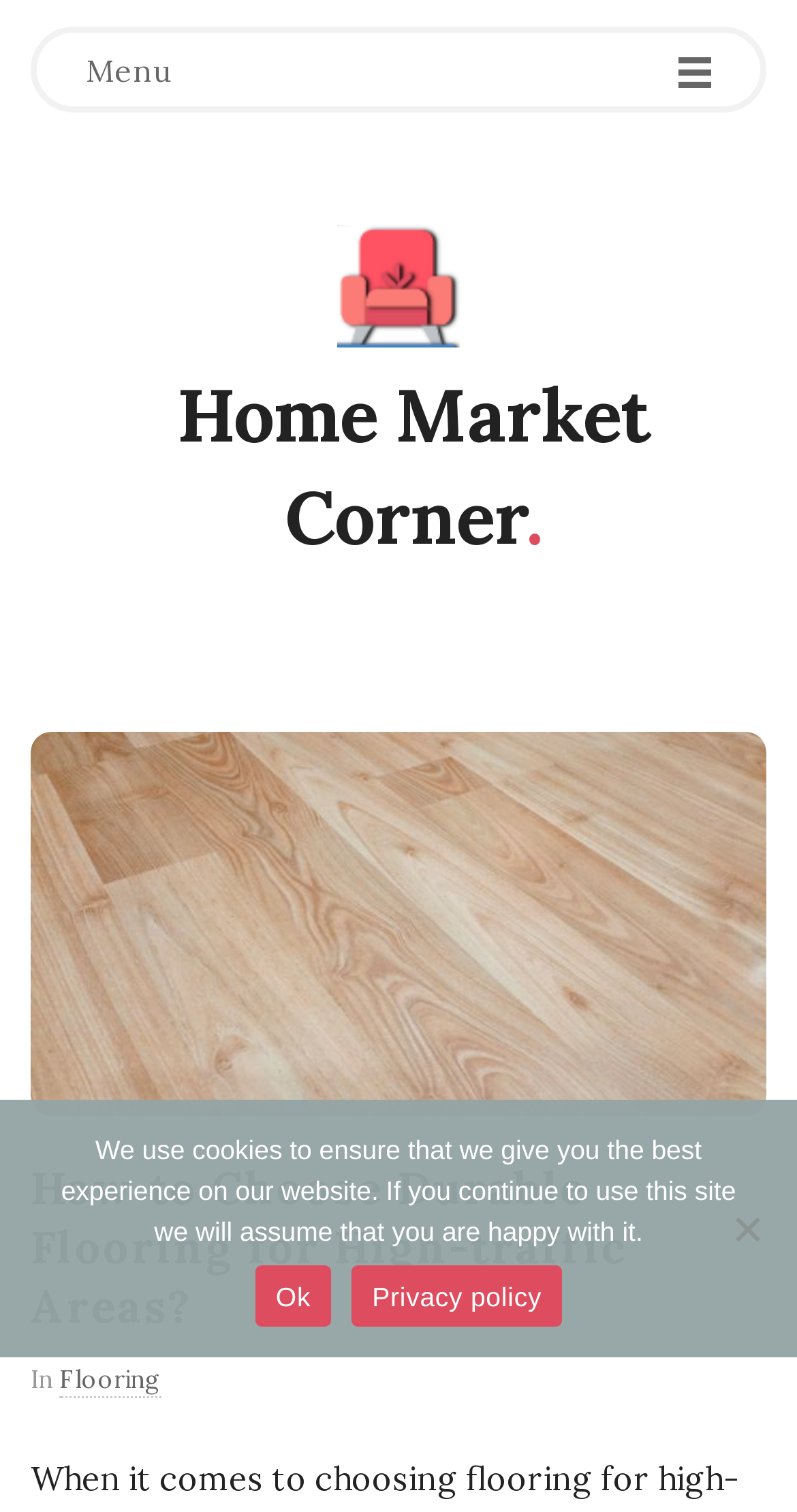Analyze the image and provide a detailed answer to the question: What type of image is displayed on the webpage?

I discovered the type of image displayed on the webpage by looking at the image element with the description 'Flooring - Brown Wooden Planks' which indicates that the image is related to flooring.